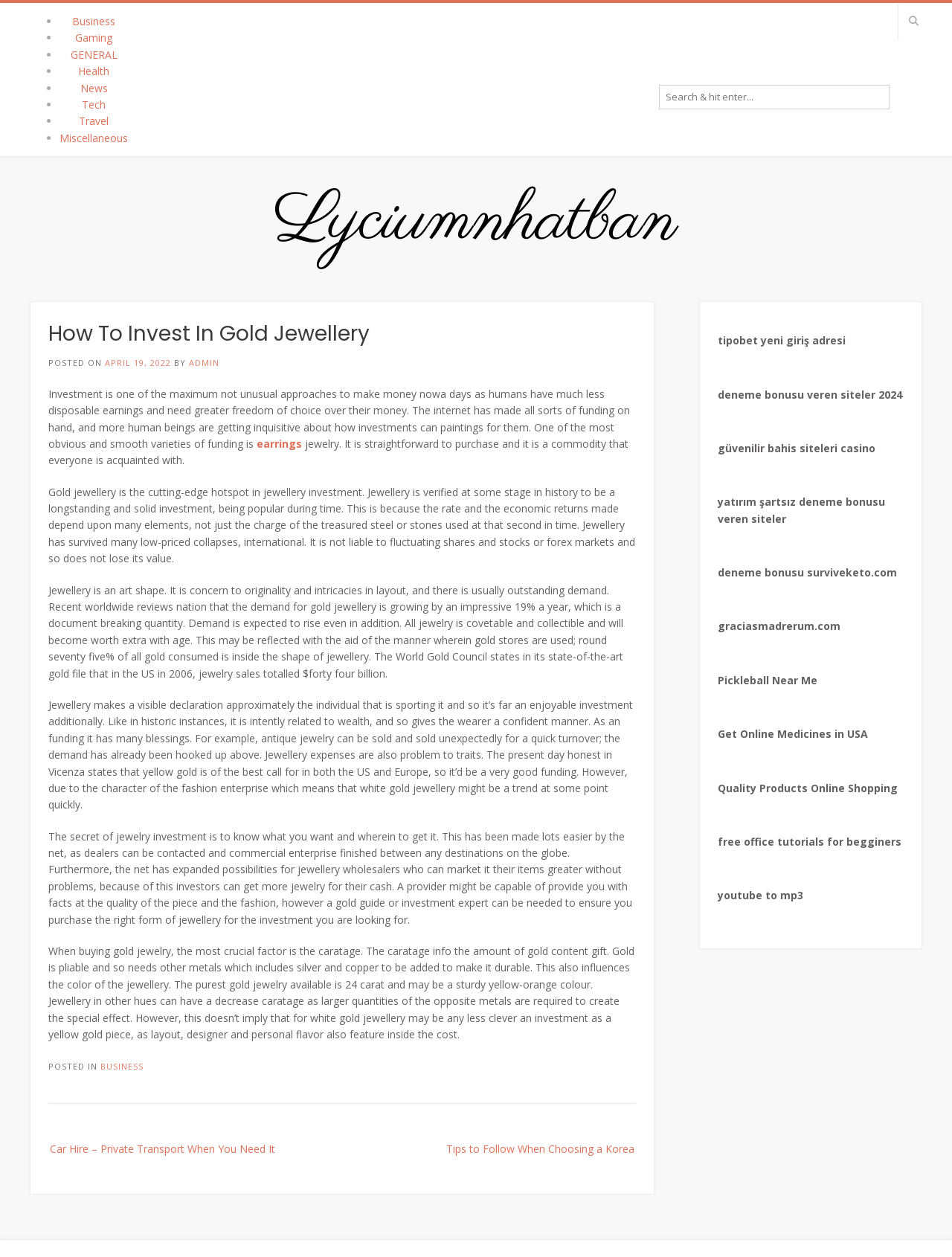Please determine the bounding box of the UI element that matches this description: Health. The coordinates should be given as (top-left x, top-left y, bottom-right x, bottom-right y), with all values between 0 and 1.

[0.082, 0.051, 0.115, 0.062]